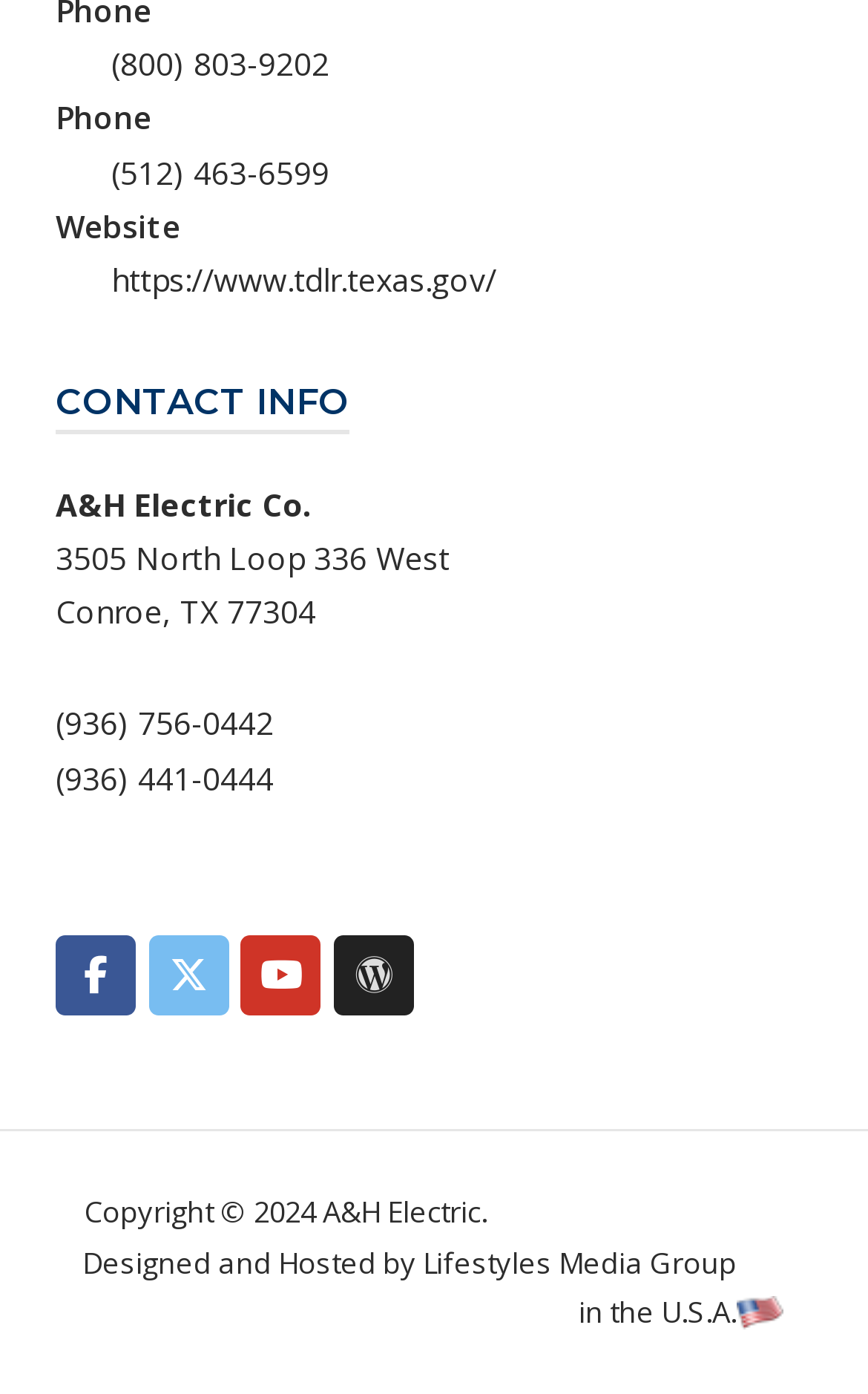What social media platforms does A&H Electric Co. have a presence on?
Examine the webpage screenshot and provide an in-depth answer to the question.

I found the social media platforms by looking at the contact information section of the webpage, where it lists links to A&H Electric Co.'s presence on Facebook, Twitter, Youtube, and Wordpress.